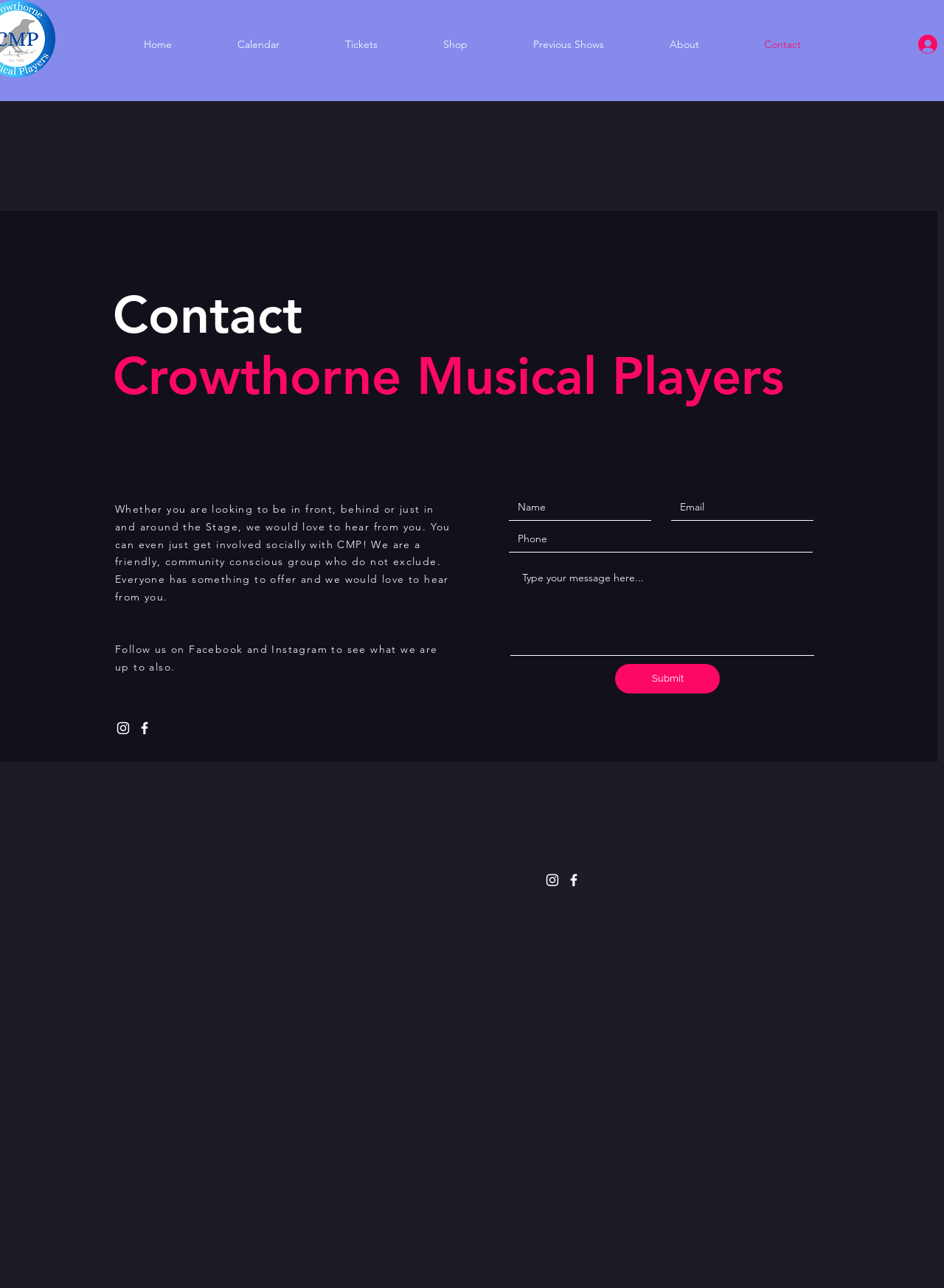Pinpoint the bounding box coordinates for the area that should be clicked to perform the following instruction: "Click the Submit button".

[0.652, 0.515, 0.762, 0.538]